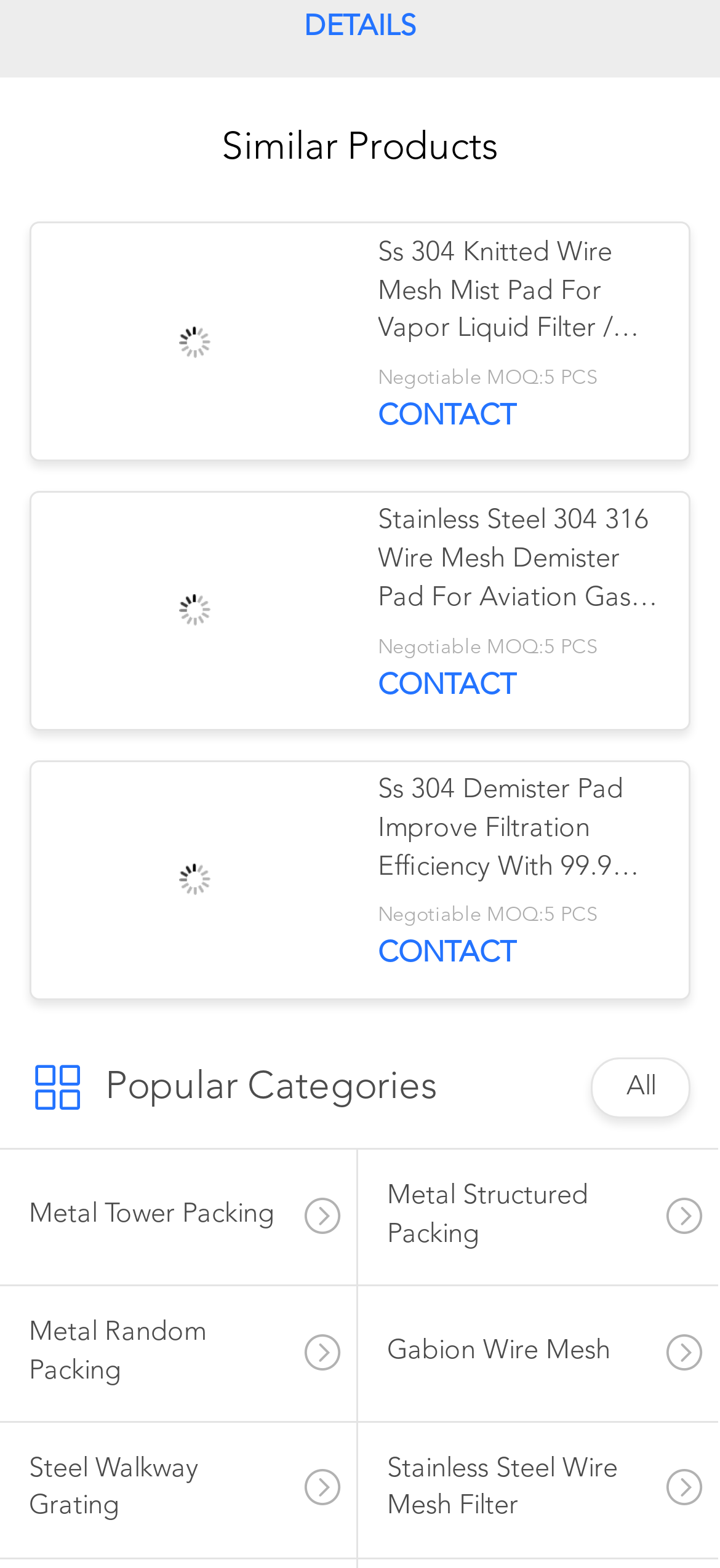Identify the bounding box coordinates of the area you need to click to perform the following instruction: "Click on NEWS".

[0.0, 0.052, 0.185, 0.081]